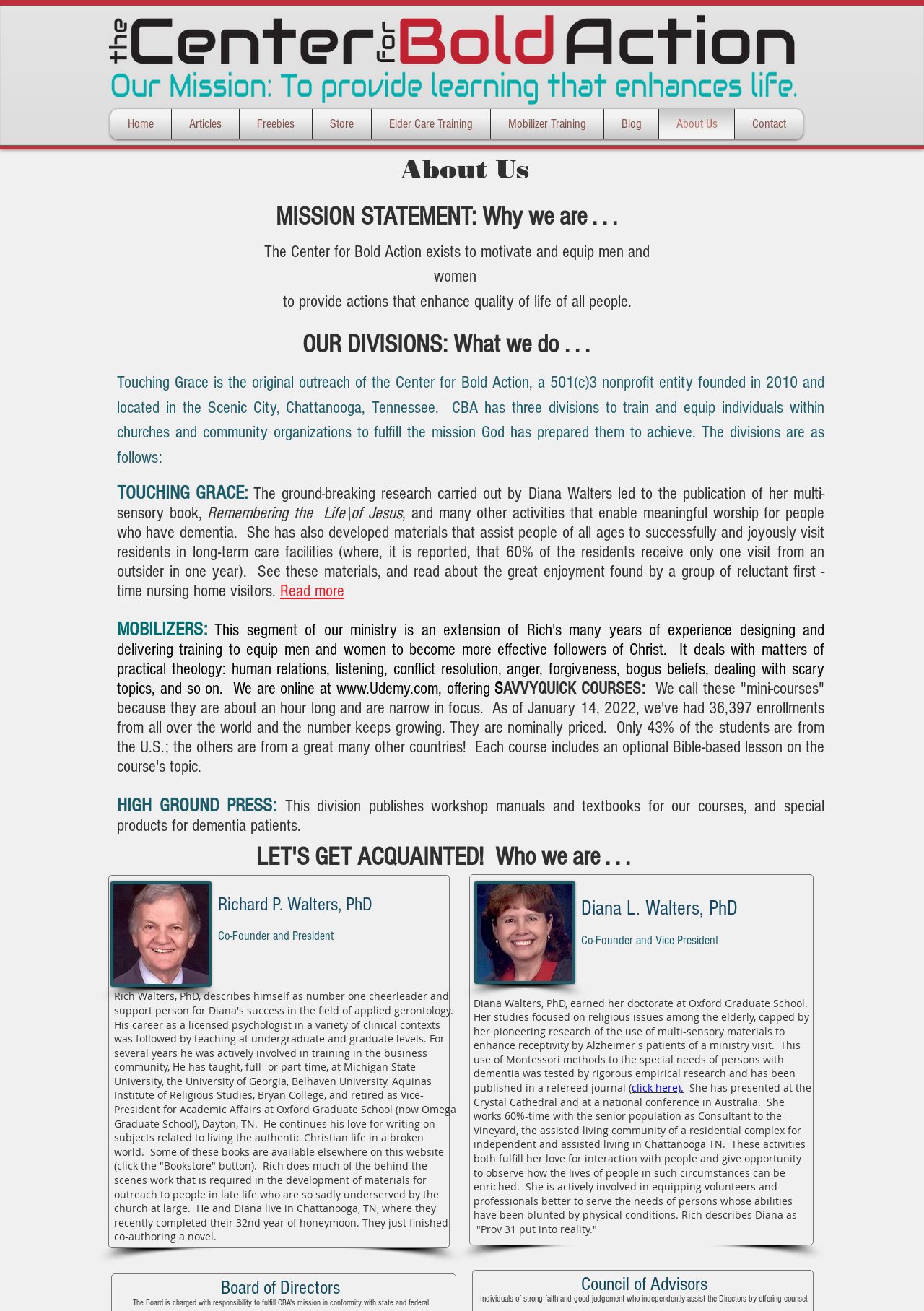Pinpoint the bounding box coordinates of the clickable area needed to execute the instruction: "Visit the Udemy website". The coordinates should be specified as four float numbers between 0 and 1, i.e., [left, top, right, bottom].

[0.364, 0.518, 0.474, 0.532]